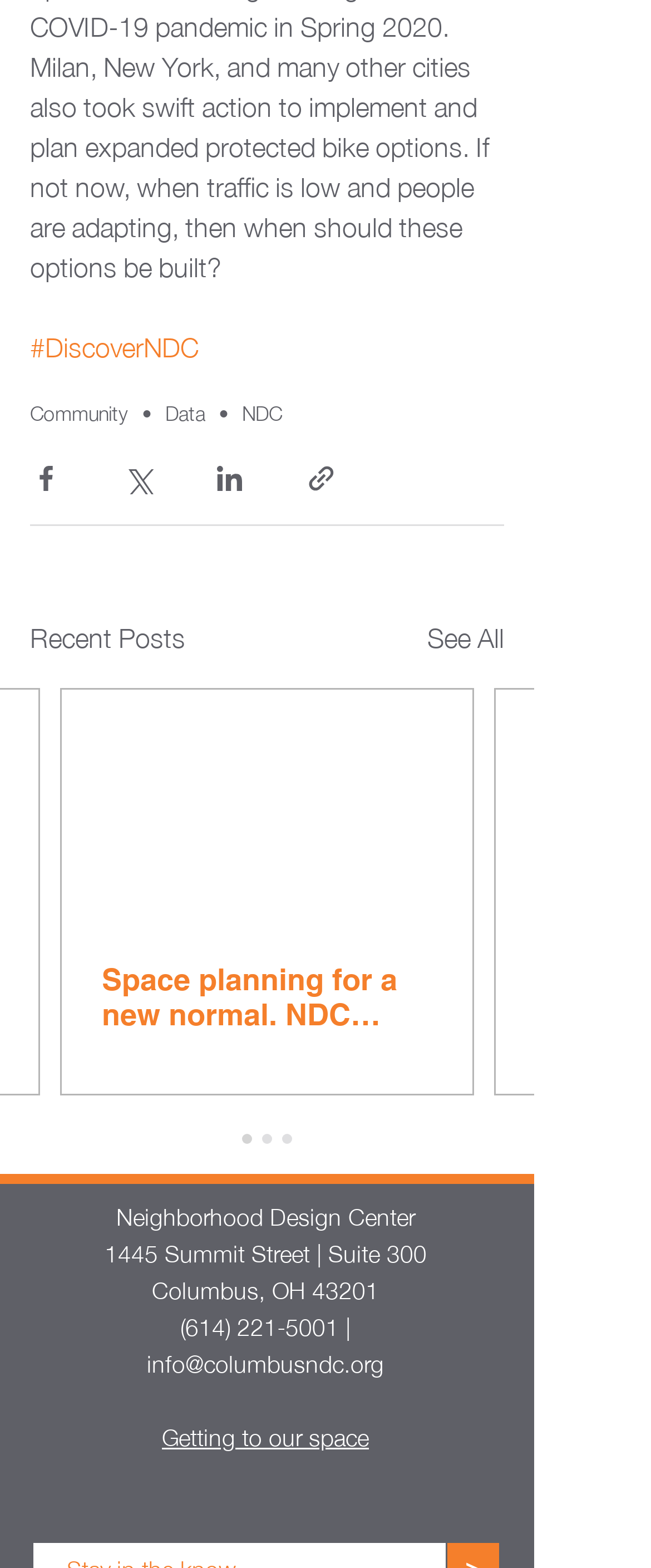How many recent posts are displayed?
Based on the screenshot, respond with a single word or phrase.

1